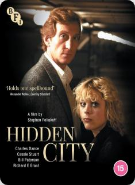Explain what is happening in the image with elaborate details.

The image showcases the DVD cover of the film "Hidden City," featuring prominent figures from the movie. The cover design emphasizes a dramatic and mysterious aesthetic, drawing attention to the two main characters positioned prominently against a dimly lit backdrop. The film is presented as a British Film Institute (BFI) release, indicated by the logo in the top left corner, while a critical quote, "Hold on to your spellbound!" is prominently displayed above the title. 

The title "HIDDEN CITY" is bold and central, with additional credits at the bottom listing Charles Dance, Colette O'Neil, and Richard E. Grant as key cast members, as well as the director Stephen Poliakoff. The cover carries a "15" rating, denoting age appropriateness. The overall design conveys a sense of intrigue and invites viewers to explore the film's narrative.